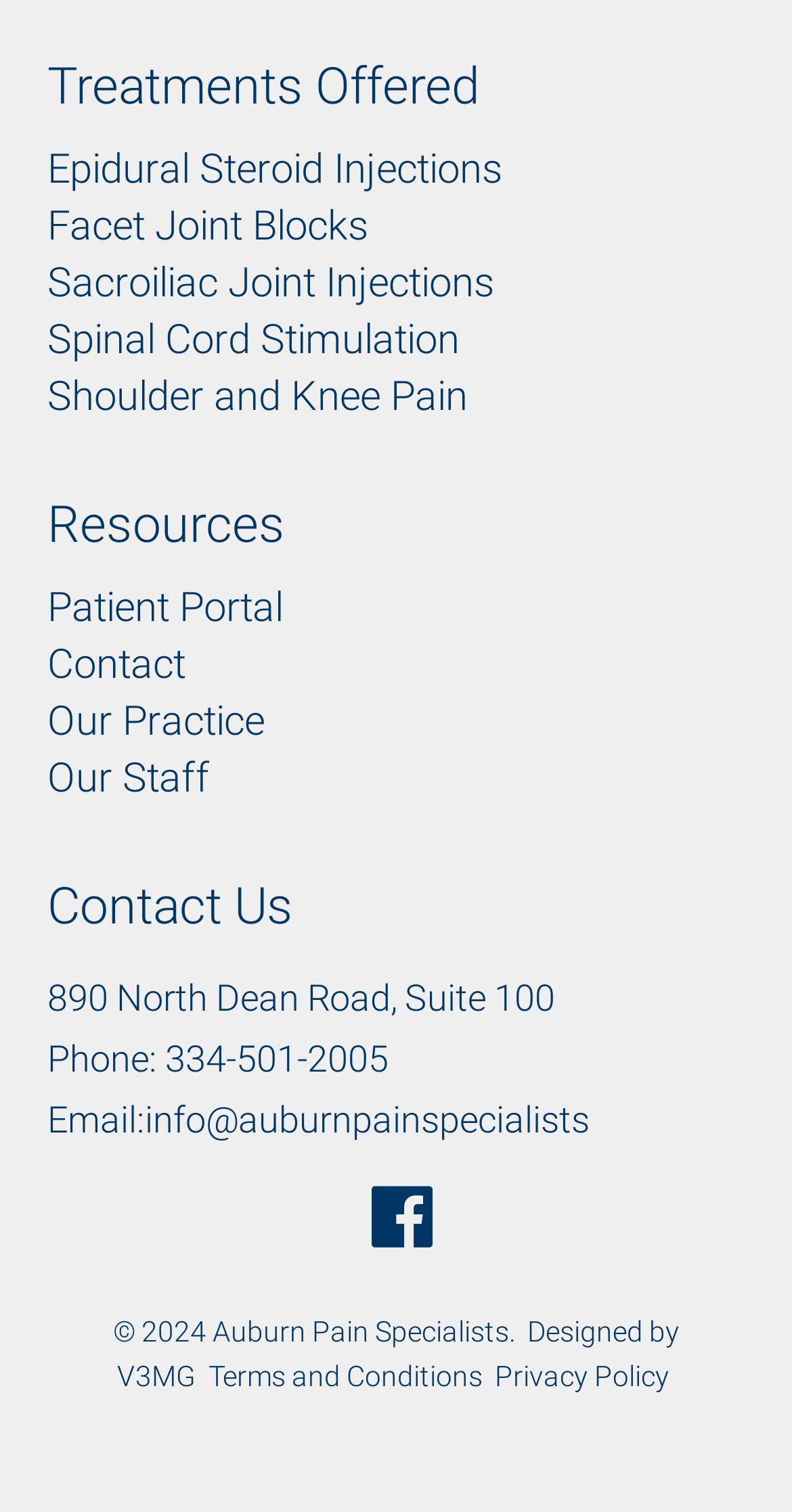Analyze the image and deliver a detailed answer to the question: What is the name of the company that designed the website?

At the bottom of the webpage, I found a credit line that says 'Designed by V3MG', indicating that V3MG is the company that designed the website.